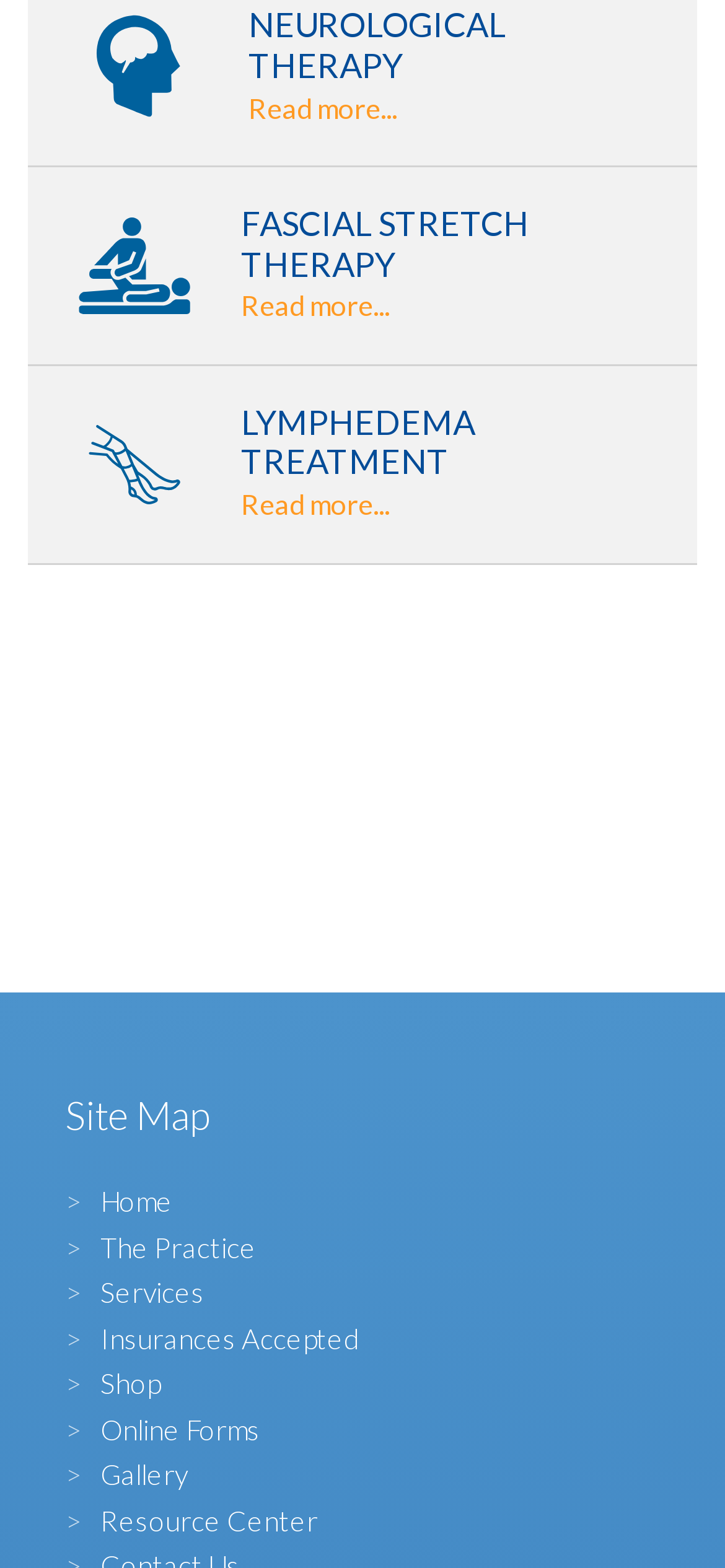Using the element description provided, determine the bounding box coordinates in the format (top-left x, top-left y, bottom-right x, bottom-right y). Ensure that all values are floating point numbers between 0 and 1. Element description: Resource Center

[0.138, 0.958, 0.438, 0.98]